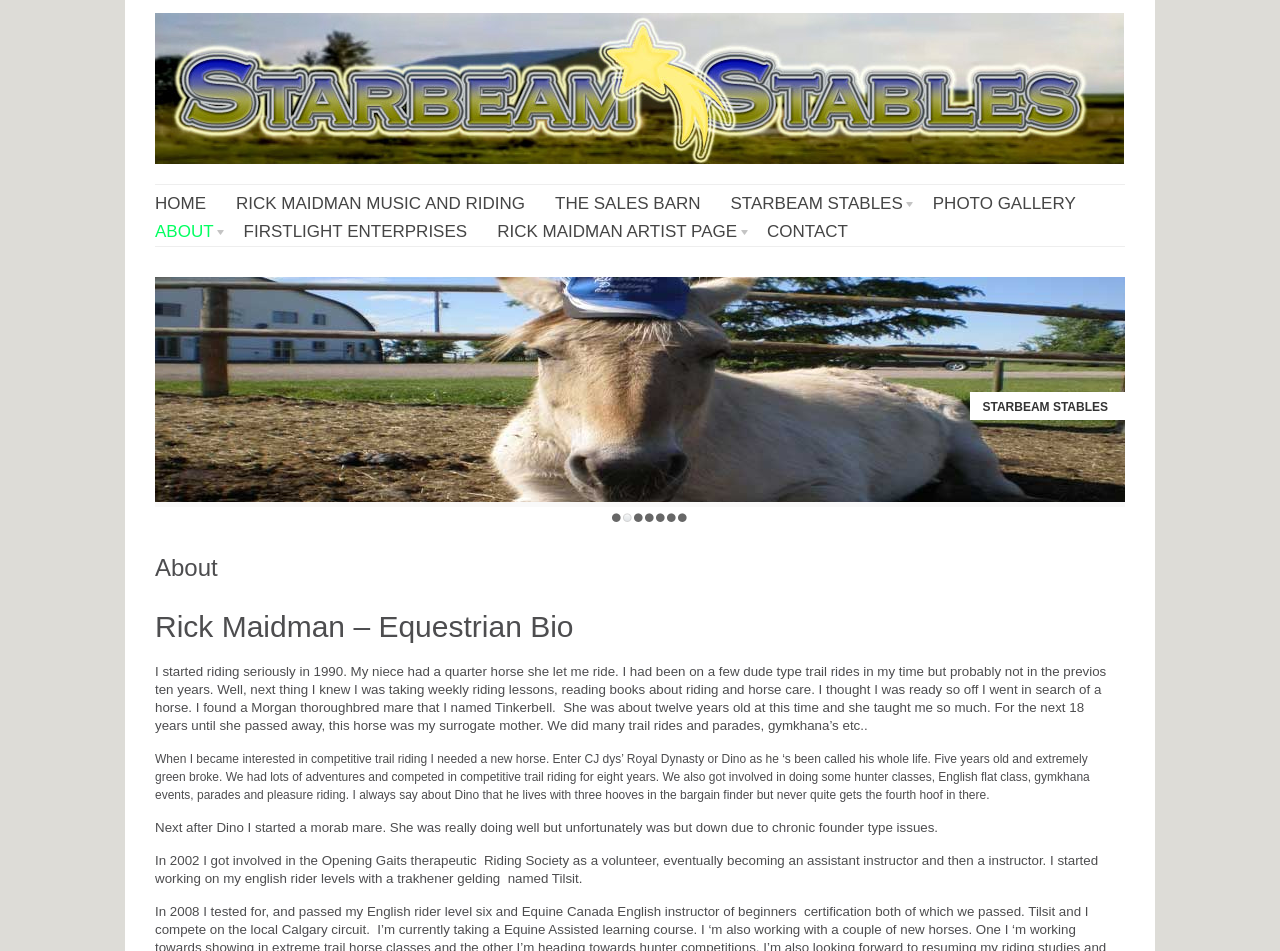Find the bounding box of the element with the following description: "THE SALES BARN". The coordinates must be four float numbers between 0 and 1, formatted as [left, top, right, bottom].

[0.434, 0.2, 0.547, 0.229]